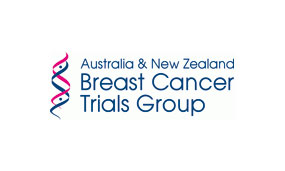Detail every significant feature and component of the image.

The image features the logo of the Australia and New Zealand Breast Cancer Trials Group (ANZBCTG). The design prominently displays a stylized representation of a DNA double helix, colored in pink and blue, alongside the group’s name in a modern font. This logo symbolizes the organization's commitment to supporting breast cancer research in Australia and New Zealand. The ANZBCTG is recognized as the largest independent clinical trials research group in these regions, dedicated to advancing the treatment and care of breast cancer through collaborative research efforts. Their initiatives, including partnerships with entities like the FUTuRE Fertility research team, aim to enhance fertility preservation for individuals impacted by cancer, ensuring high-quality scientific evidence guides clinical recommendations.